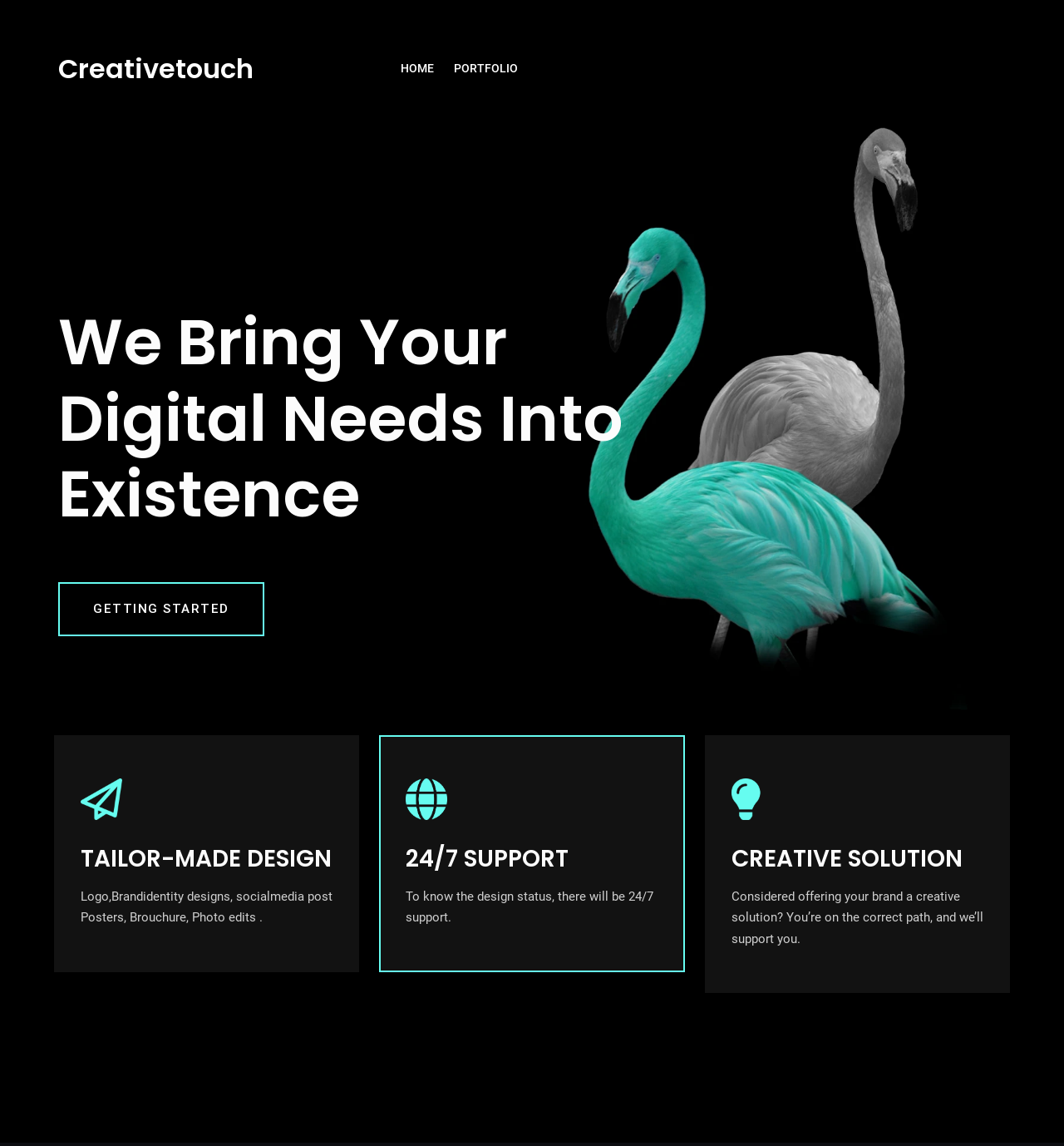What is the goal of Creativetouch's creative solution?
Look at the screenshot and respond with a single word or phrase.

Support brand